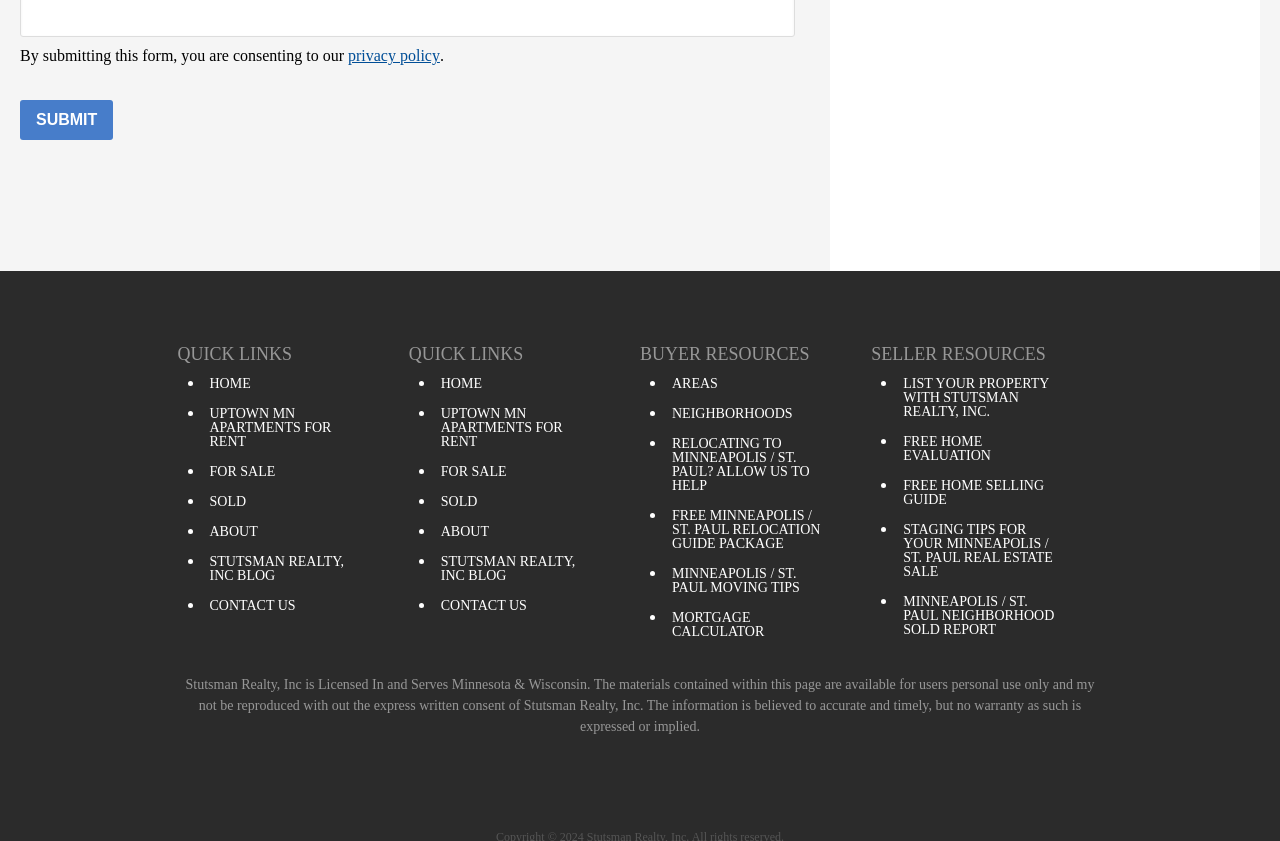Answer the following query with a single word or phrase:
How many quick links are there?

16